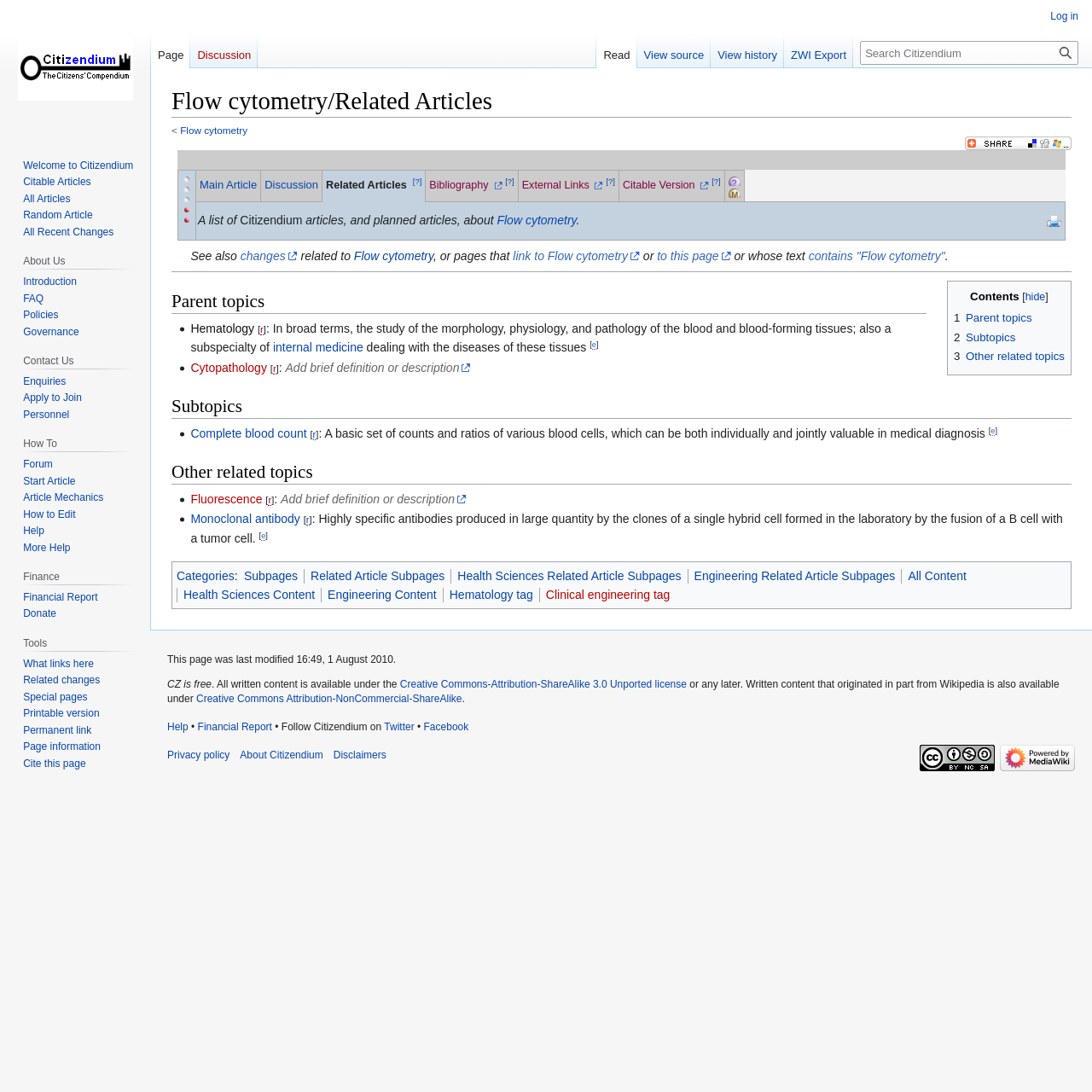Give a short answer to this question using one word or a phrase:
How many subtopics are listed on this webpage?

2